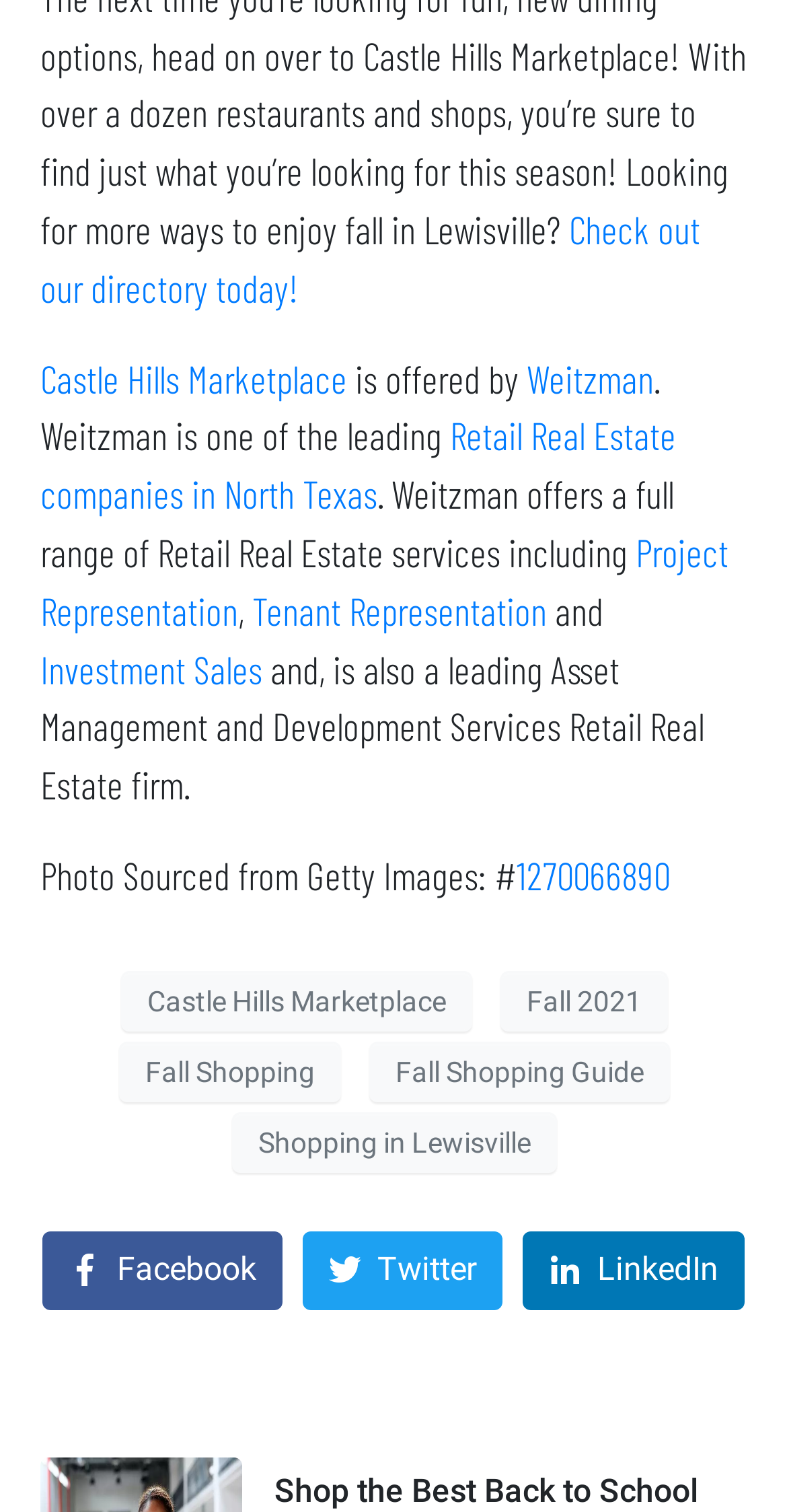Determine the bounding box coordinates in the format (top-left x, top-left y, bottom-right x, bottom-right y). Ensure all values are floating point numbers between 0 and 1. Identify the bounding box of the UI element described by: Twitter

[0.385, 0.814, 0.638, 0.866]